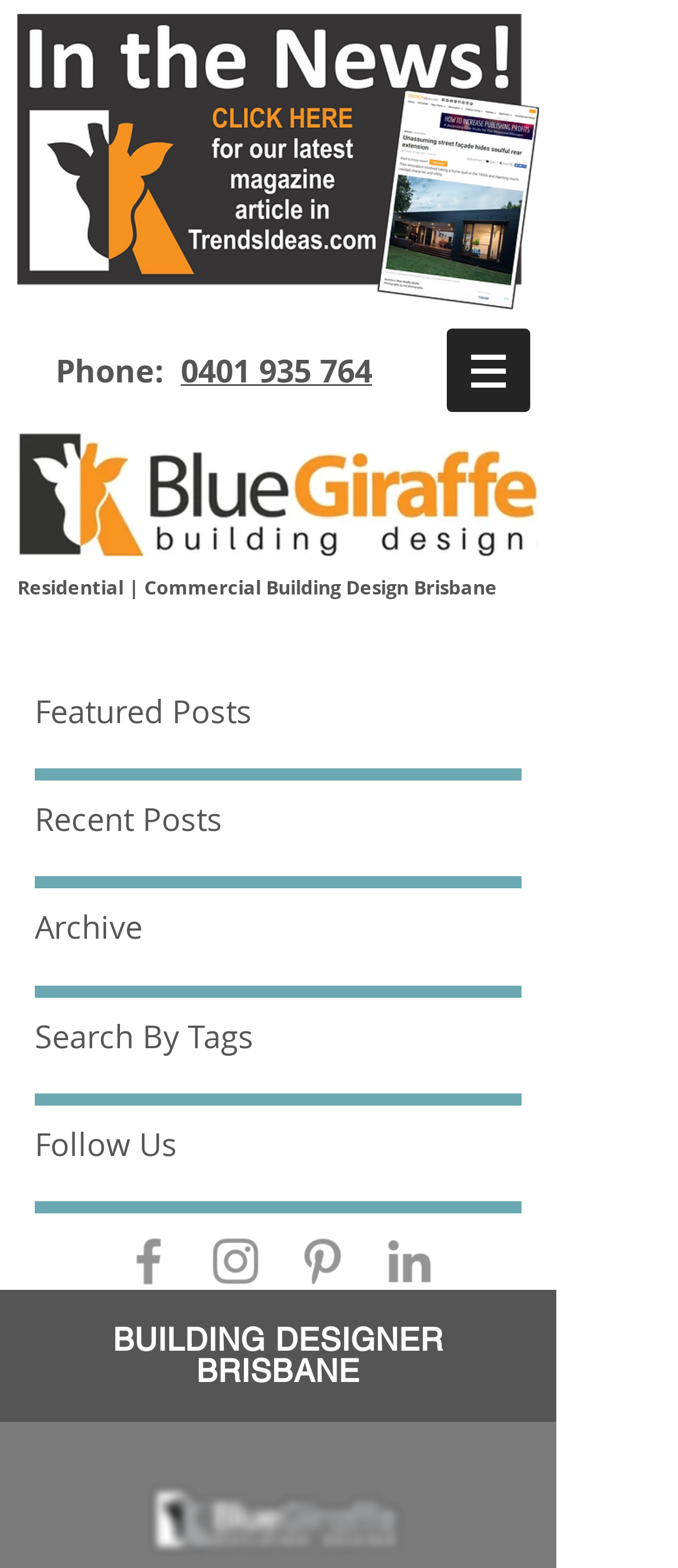Carefully examine the image and provide an in-depth answer to the question: What is the phone number?

I found the phone number by looking at the heading element that contains the text 'Phone: 0401 935 764'.